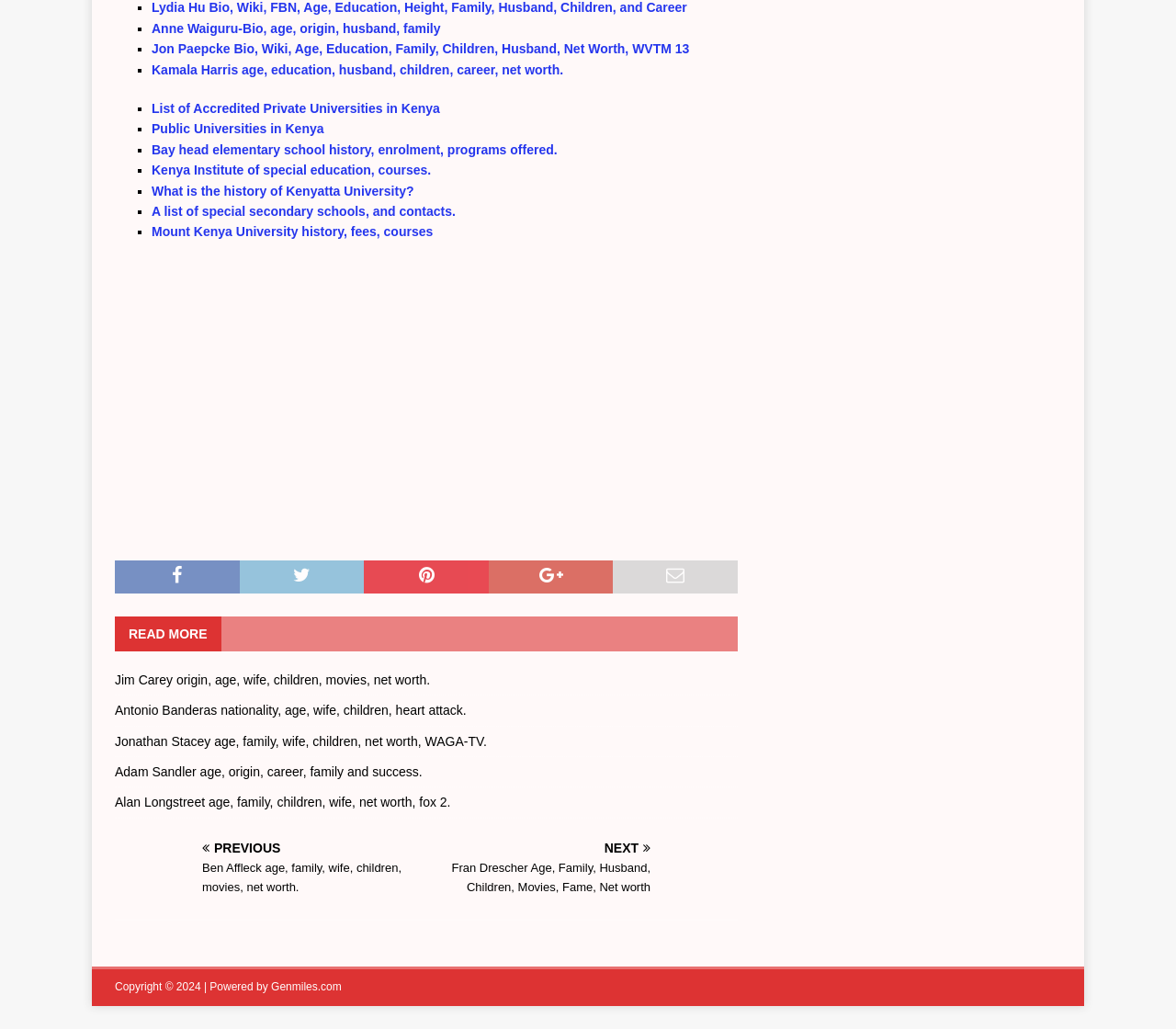Answer with a single word or phrase: 
What is the purpose of the 'NEXT' and 'PREVIOUS' links?

Navigation